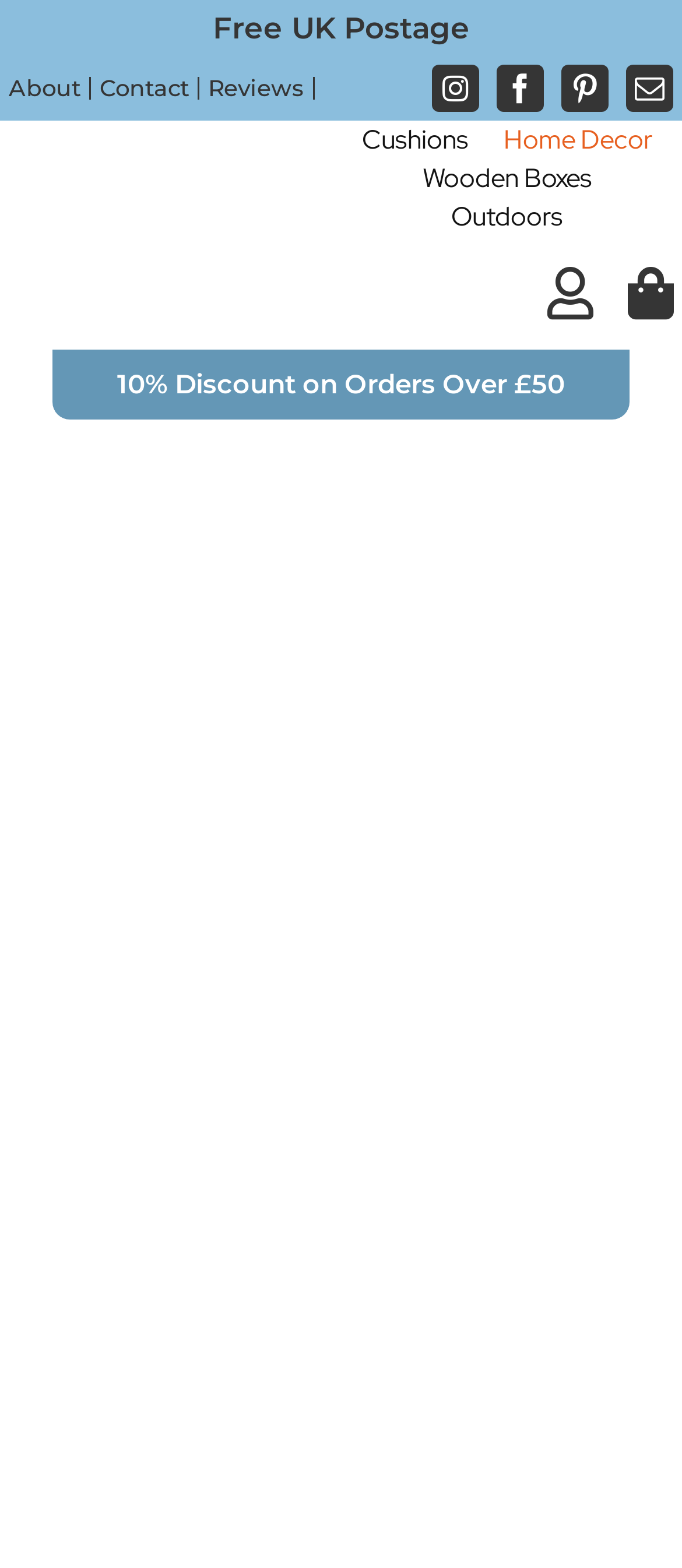Determine the main heading of the webpage and generate its text.

Bee Kind, Embroidered Picture 19cm